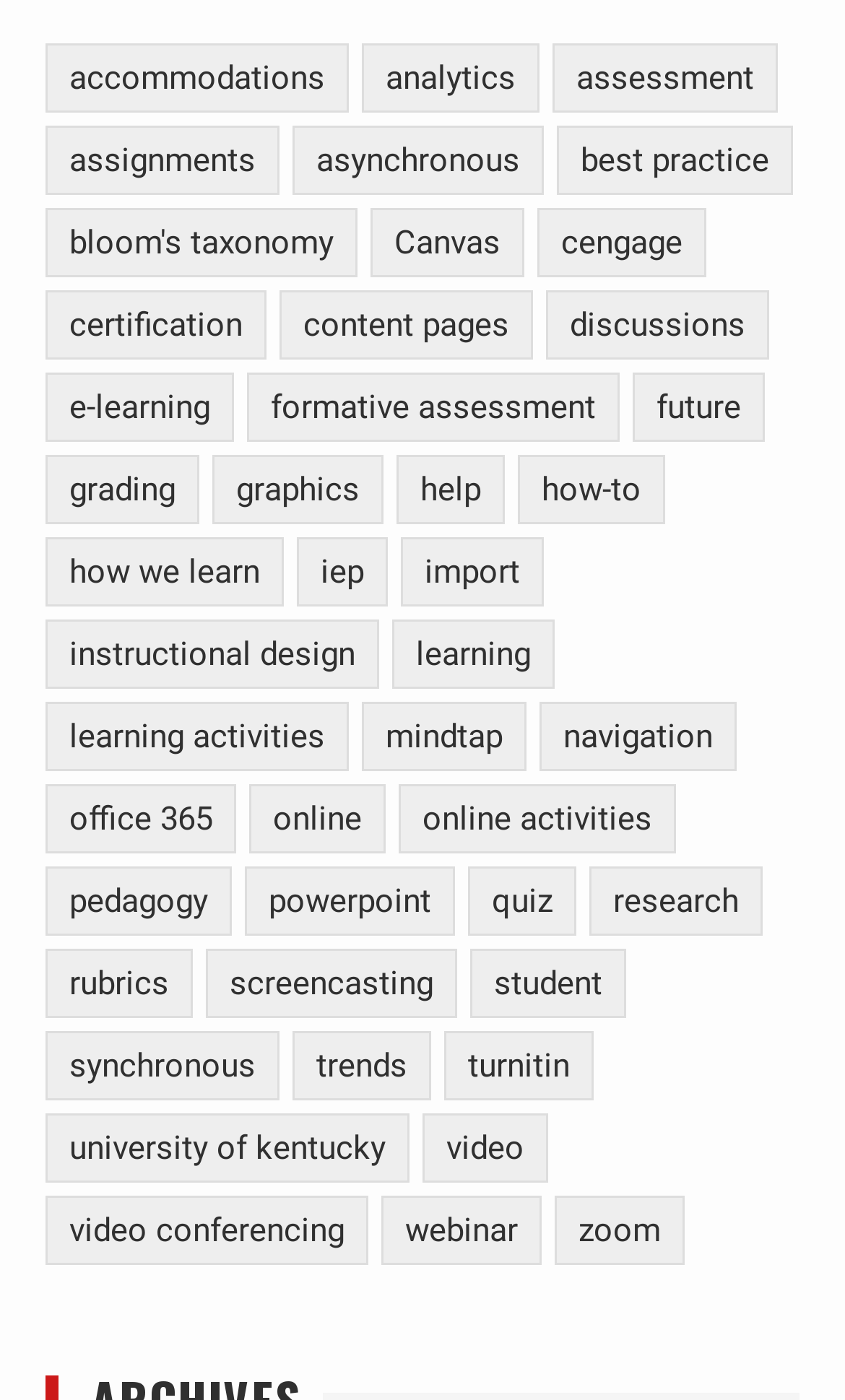Mark the bounding box of the element that matches the following description: "how we learn".

[0.053, 0.383, 0.335, 0.433]